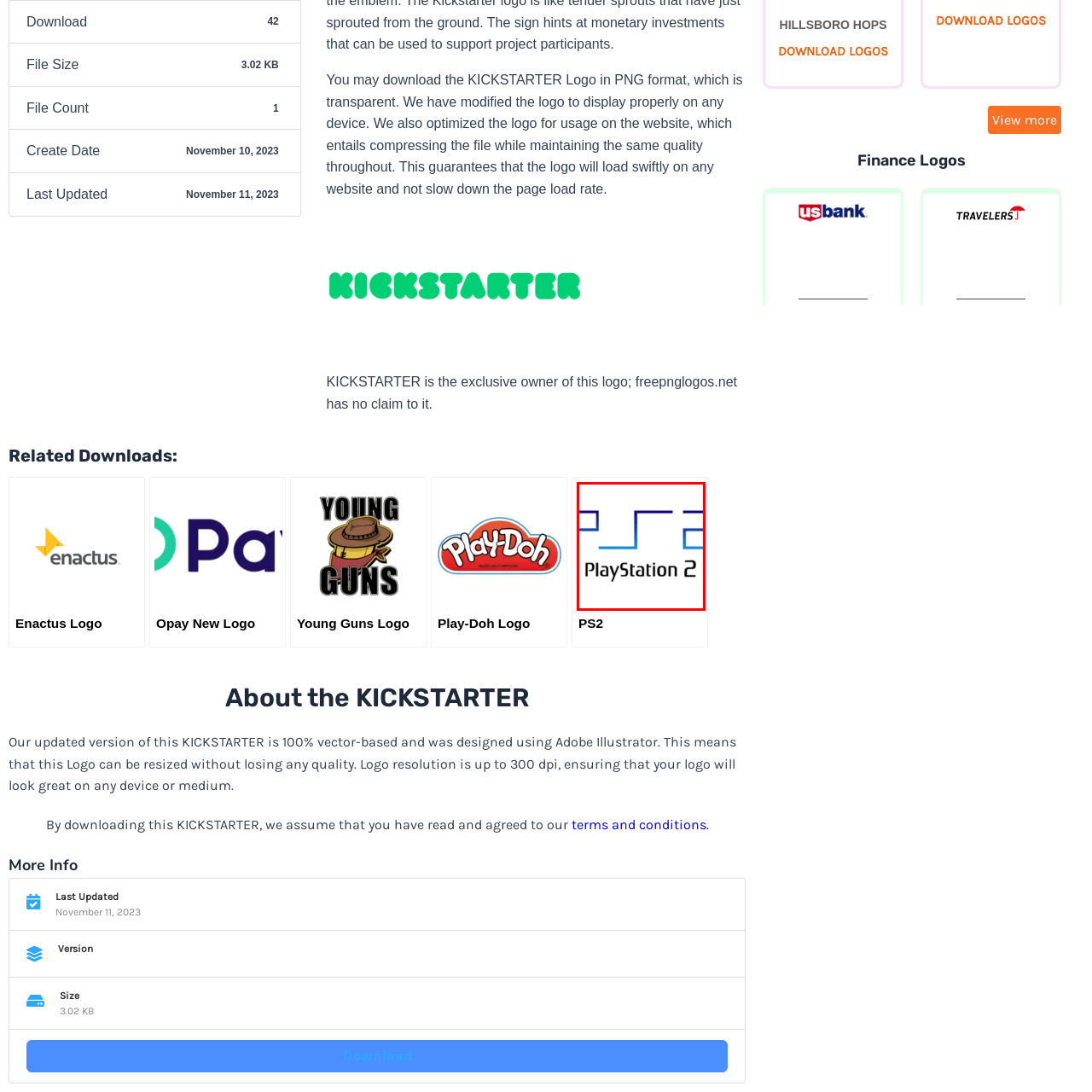View the portion of the image within the red bounding box and answer this question using a single word or phrase:
What is the color of the gradient on the logo?

Blue